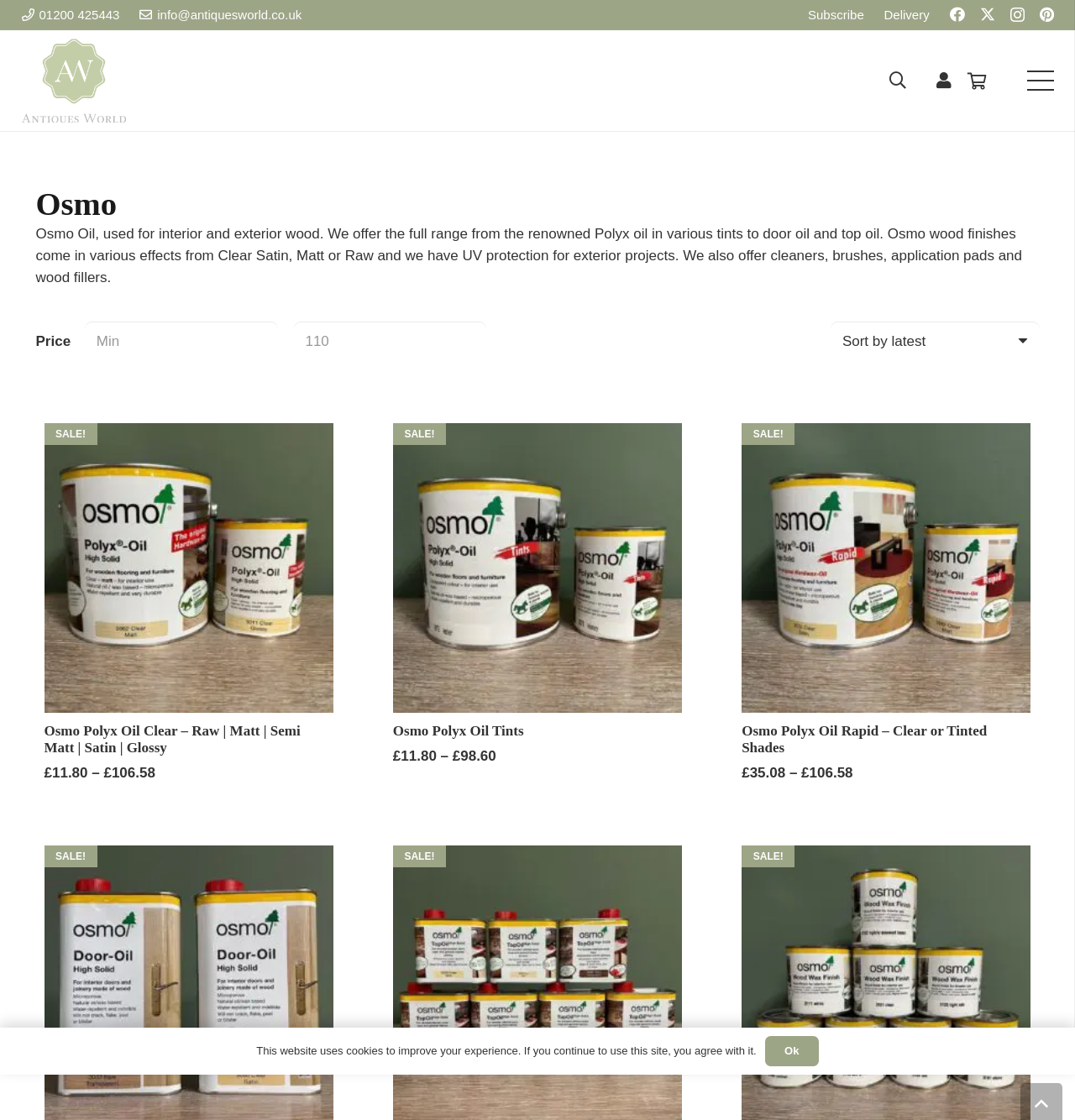Identify the coordinates of the bounding box for the element that must be clicked to accomplish the instruction: "View Osmo Door Oil product".

[0.041, 0.757, 0.31, 0.771]